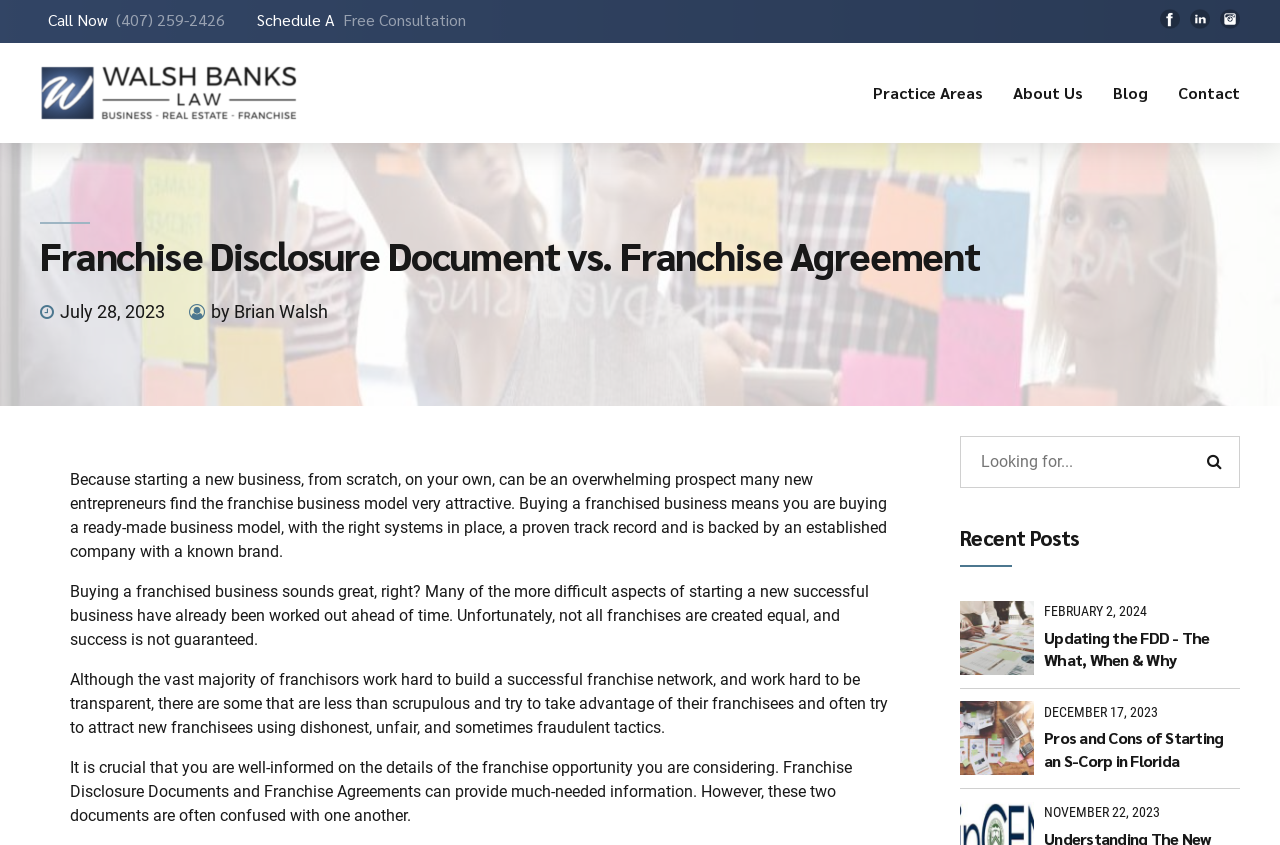Locate the bounding box coordinates of the element to click to perform the following action: 'Search for something'. The coordinates should be given as four float values between 0 and 1, in the form of [left, top, right, bottom].

[0.75, 0.516, 0.969, 0.577]